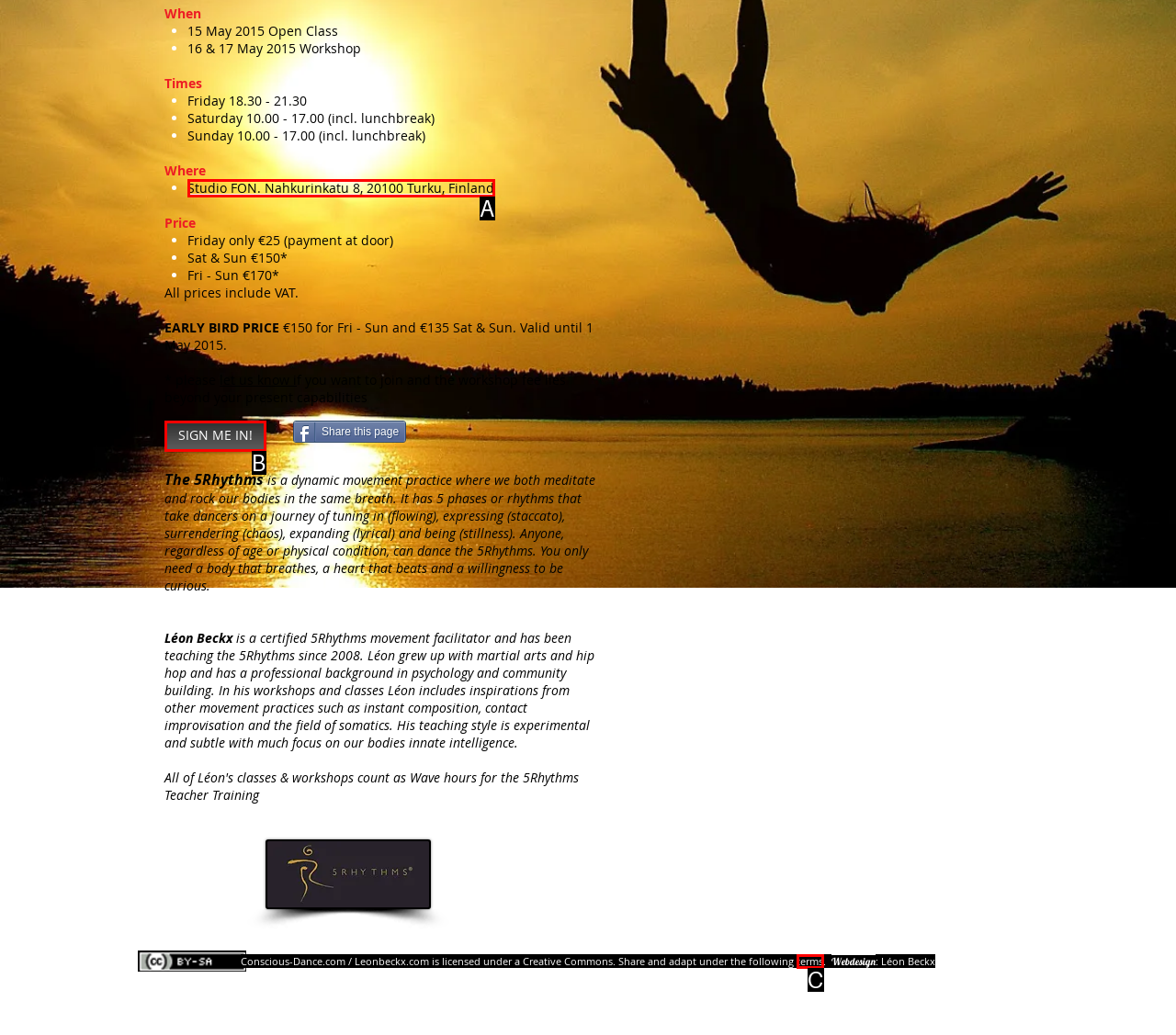Using the provided description: terms, select the HTML element that corresponds to it. Indicate your choice with the option's letter.

C